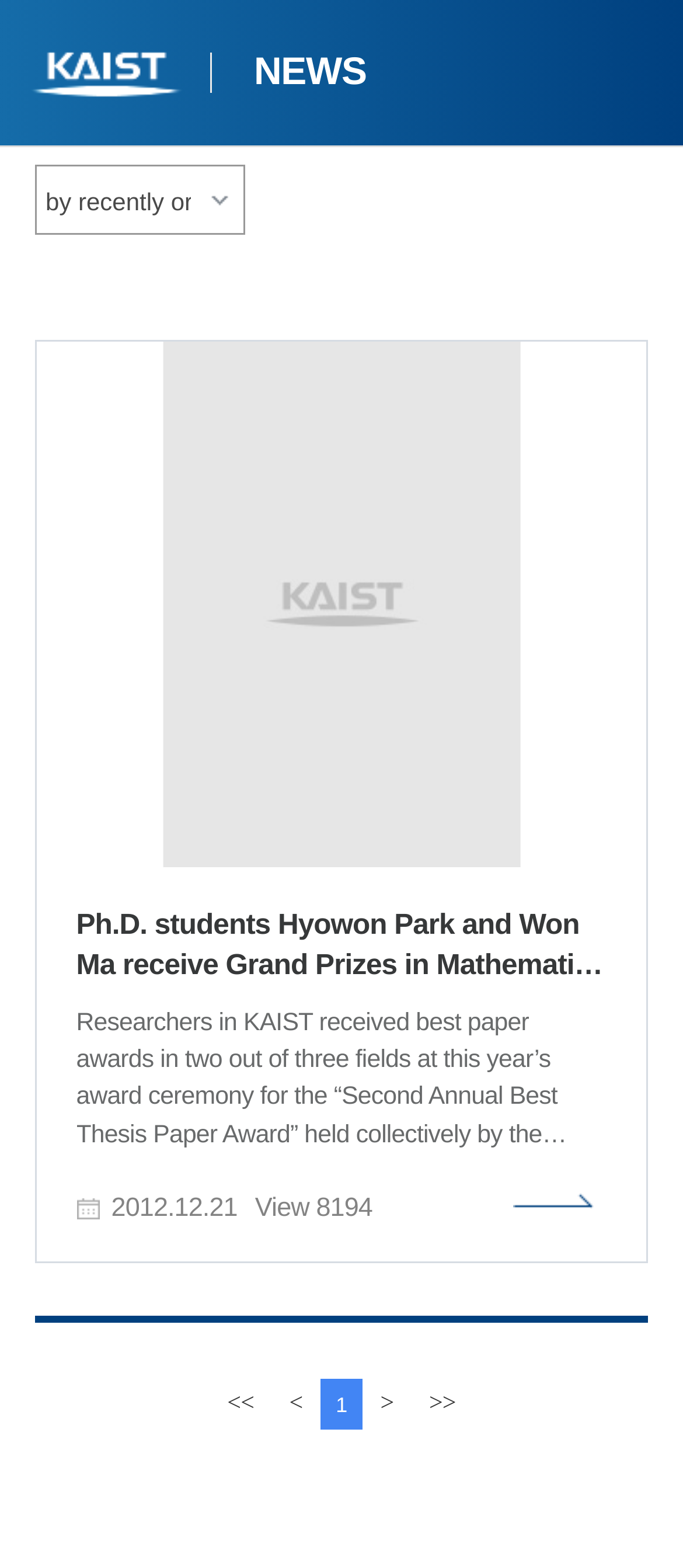Find the bounding box coordinates of the element to click in order to complete this instruction: "go to the last page". The bounding box coordinates must be four float numbers between 0 and 1, denoted as [left, top, right, bottom].

[0.608, 0.879, 0.688, 0.911]